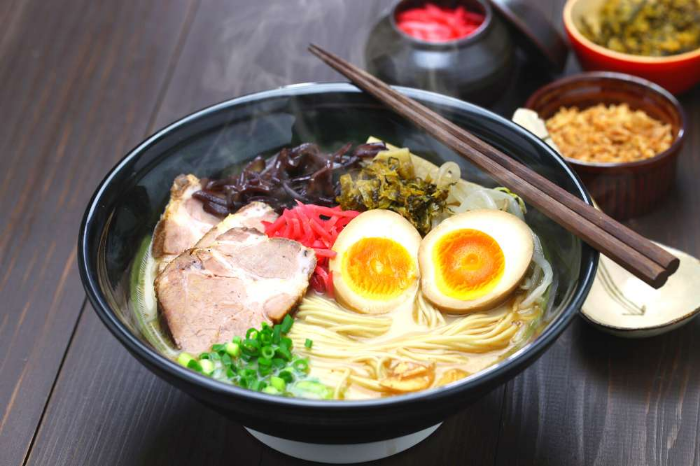Look at the image and give a detailed response to the following question: How many soft-boiled eggs are in the bowl?

The caption states that 'two halved soft-boiled eggs' are sitting prominently in the bowl, indicating that there are two eggs in total.